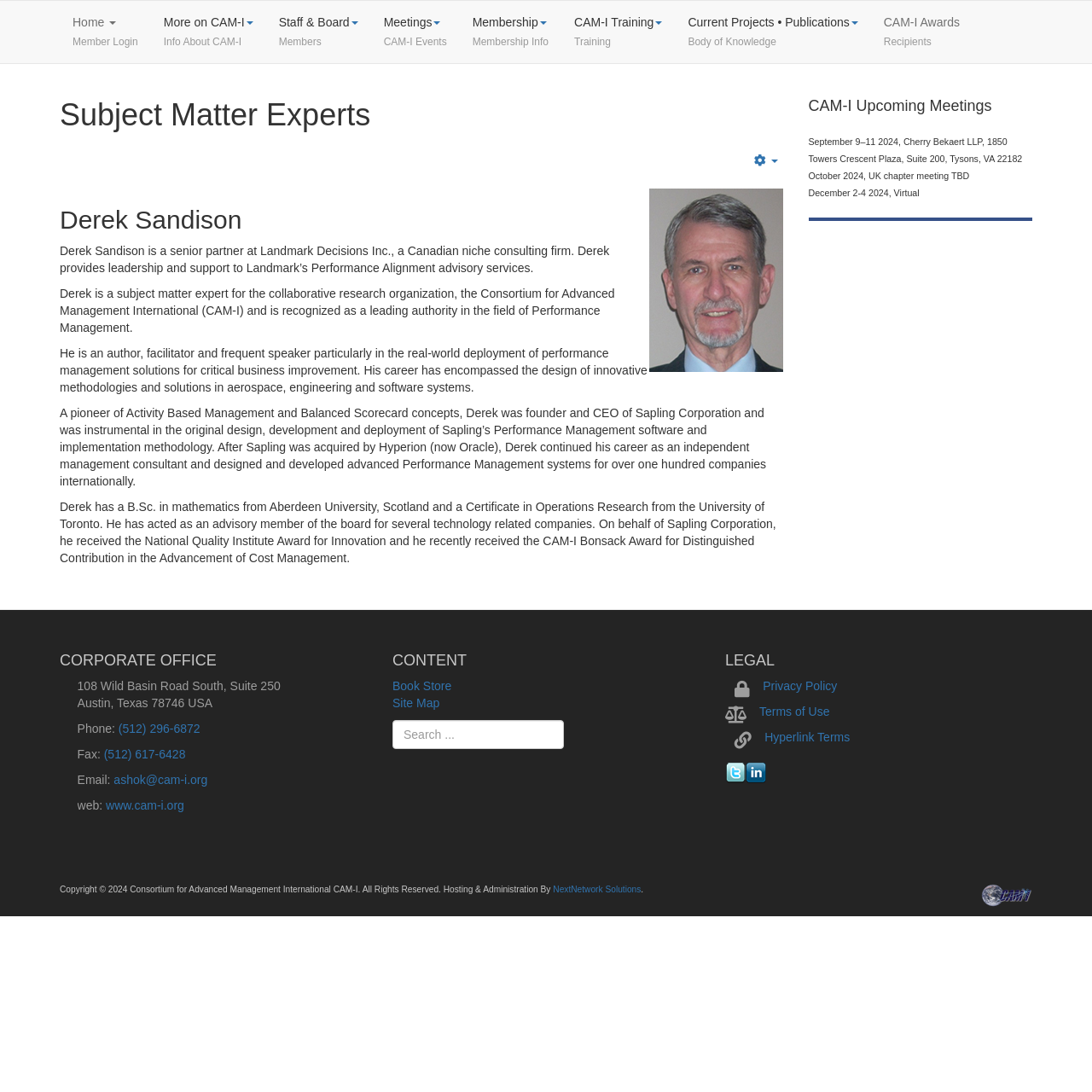Locate the primary headline on the webpage and provide its text.

Subject Matter Experts